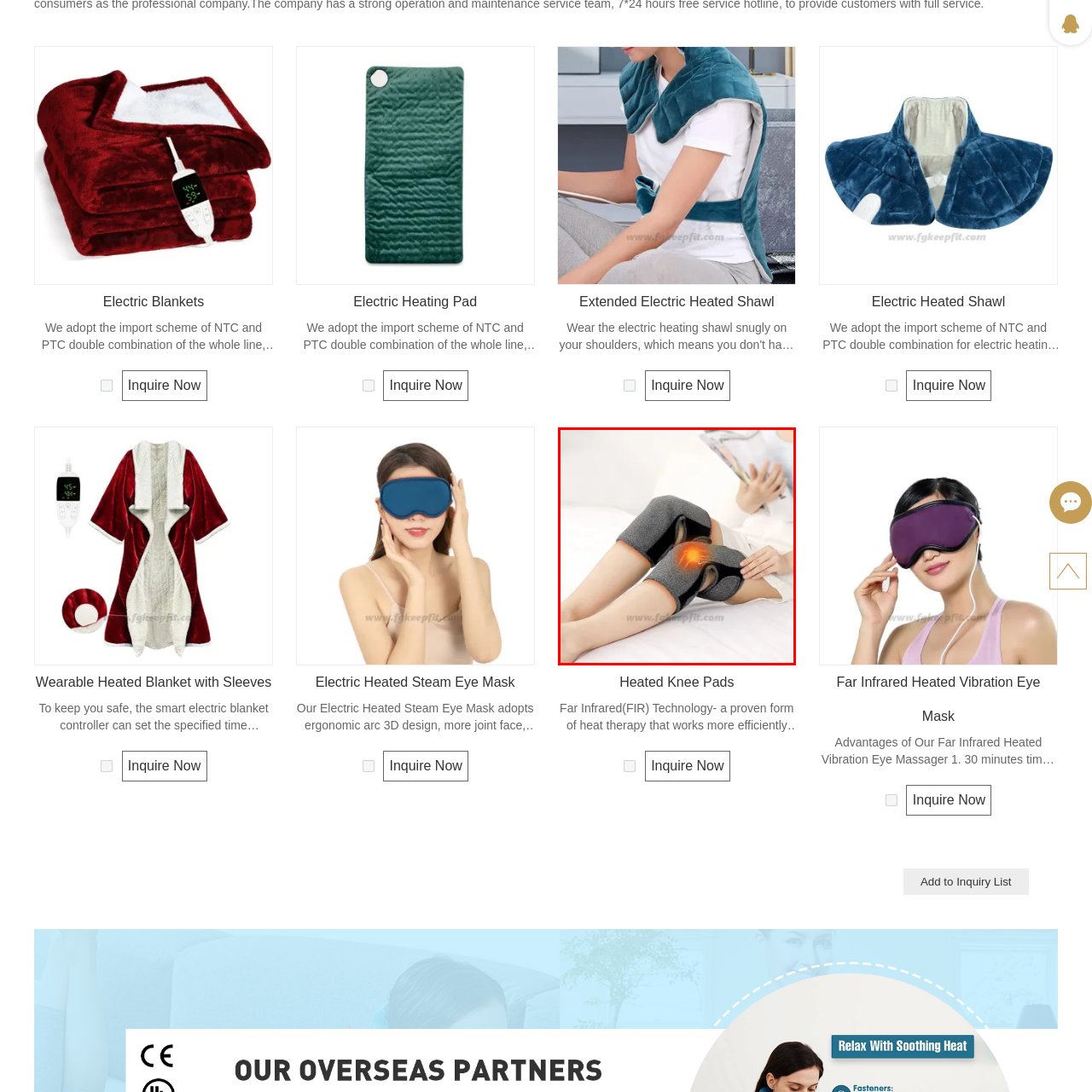What is the benefit of the snug fit design?
Study the image within the red bounding box and provide a detailed response to the question.

The snug fit design of the knee pads ensures that they stay in place during use, which is important for effective pain relief and muscle relaxation, as the pads need to be in contact with the knees to provide the desired benefits.